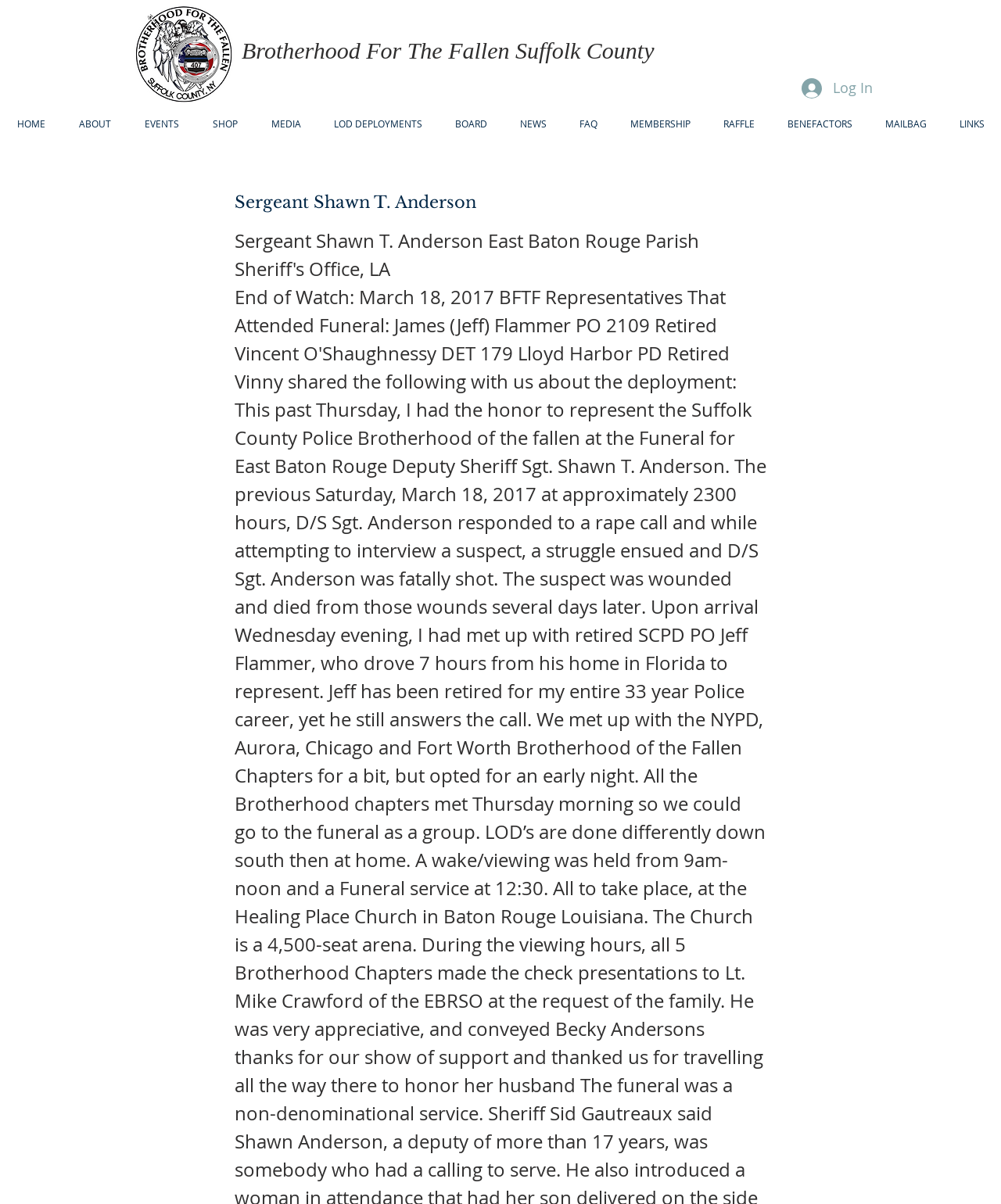Please identify the coordinates of the bounding box for the clickable region that will accomplish this instruction: "Visit the HOME page".

[0.0, 0.096, 0.062, 0.11]